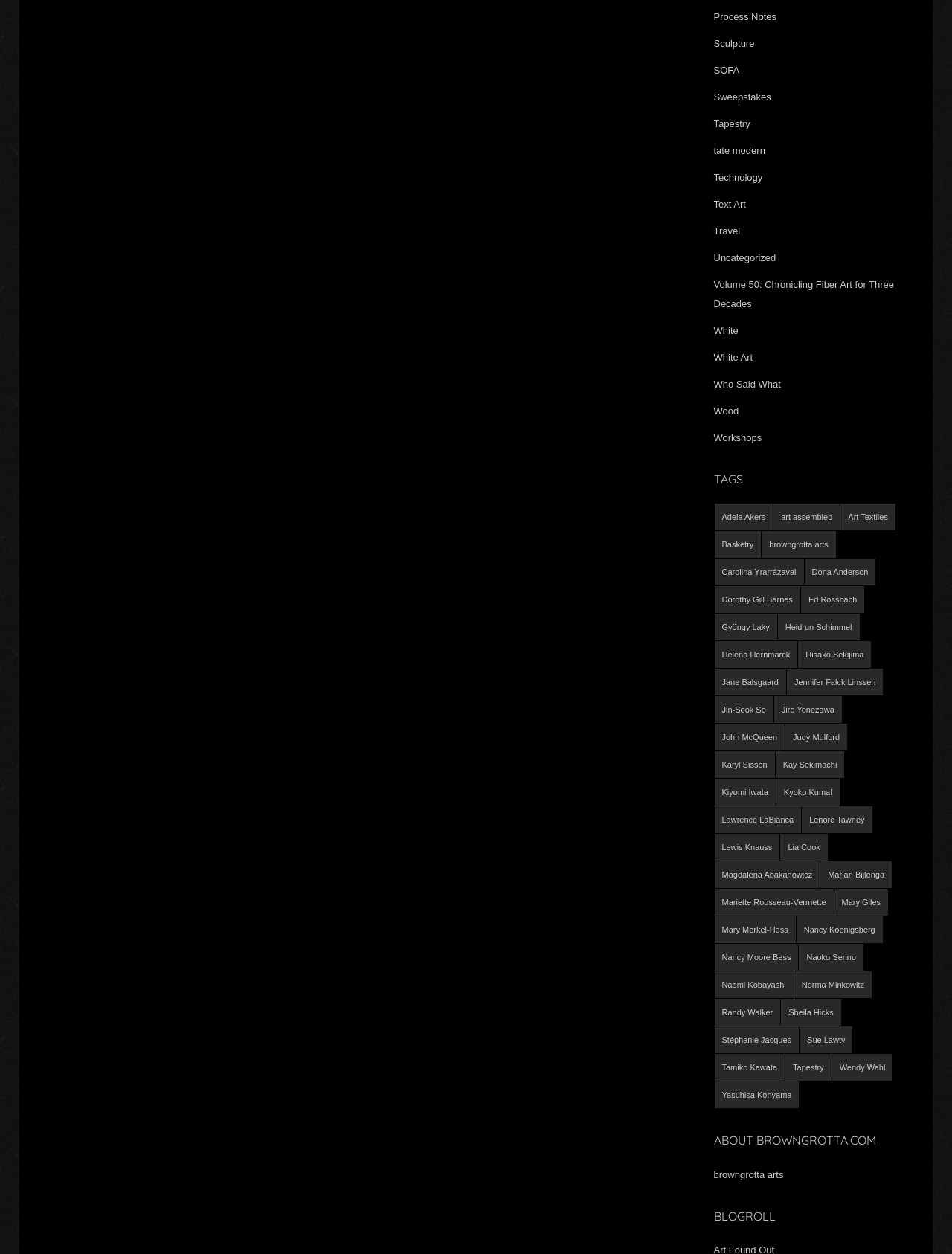How many tags are listed on this webpage?
Analyze the image and provide a thorough answer to the question.

I counted the number of links under the 'TAGS' heading, which starts from 'Adela Akers (32 items)' and ends at 'Yasuhisa Kohyama (17 items)'. There are 515 links in total.